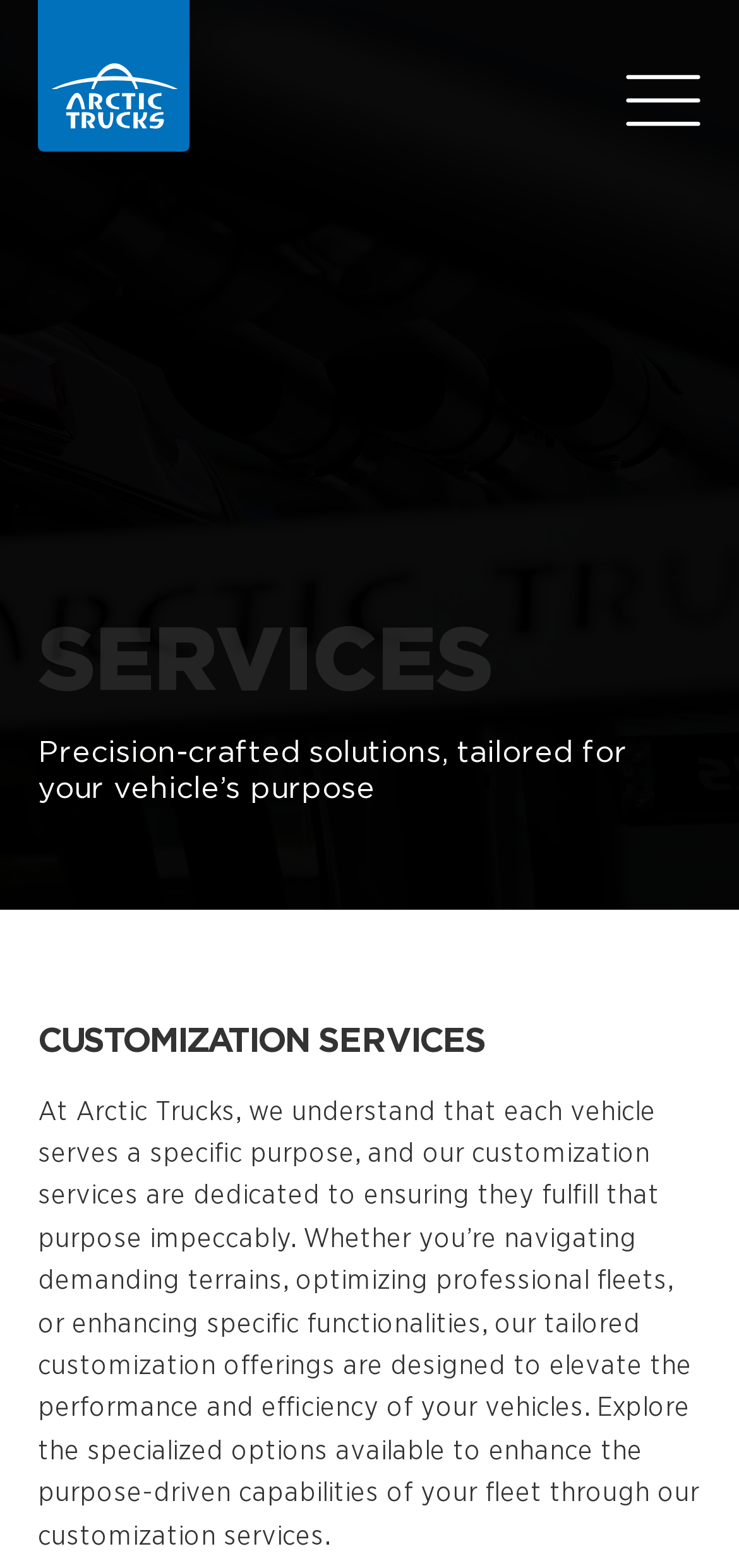What is the tone of the webpage content?
Provide a thorough and detailed answer to the question.

The language used on the webpage, such as 'Precision-crafted solutions', 'tailored for your vehicle’s purpose', and 'elevate the performance and efficiency of your vehicles', suggests a professional tone. The content is formal and informative, indicating that the webpage is intended for a business or professional audience.